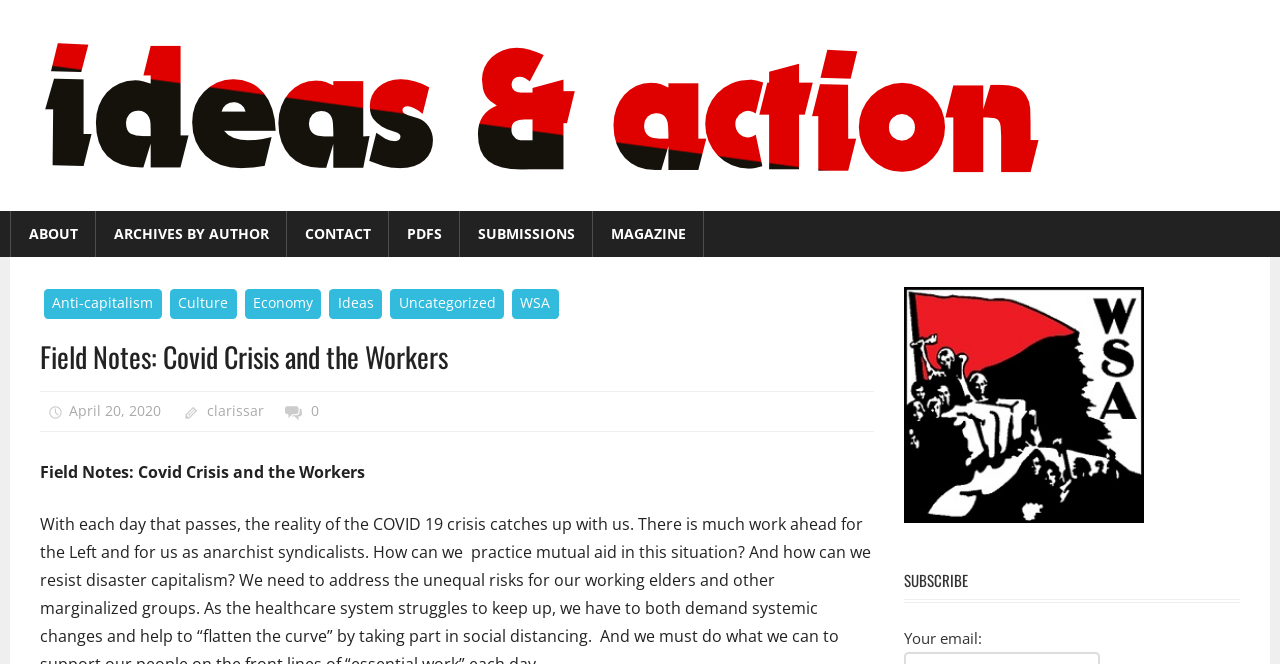Please identify the bounding box coordinates of where to click in order to follow the instruction: "subscribe by entering email".

[0.706, 0.946, 0.767, 0.976]